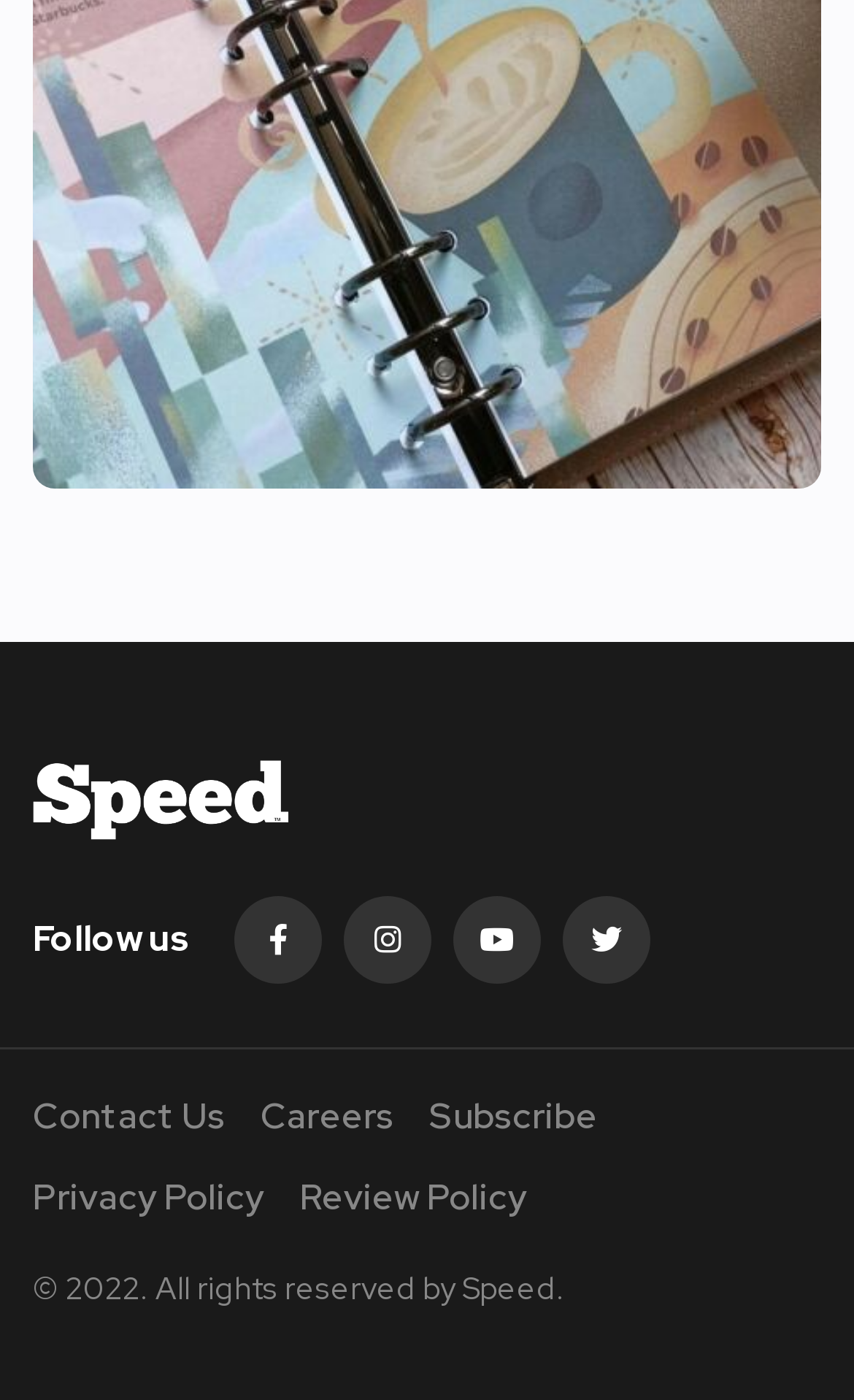Determine the bounding box coordinates of the clickable element to achieve the following action: 'Subscribe to newsletter'. Provide the coordinates as four float values between 0 and 1, formatted as [left, top, right, bottom].

[0.503, 0.781, 0.7, 0.814]